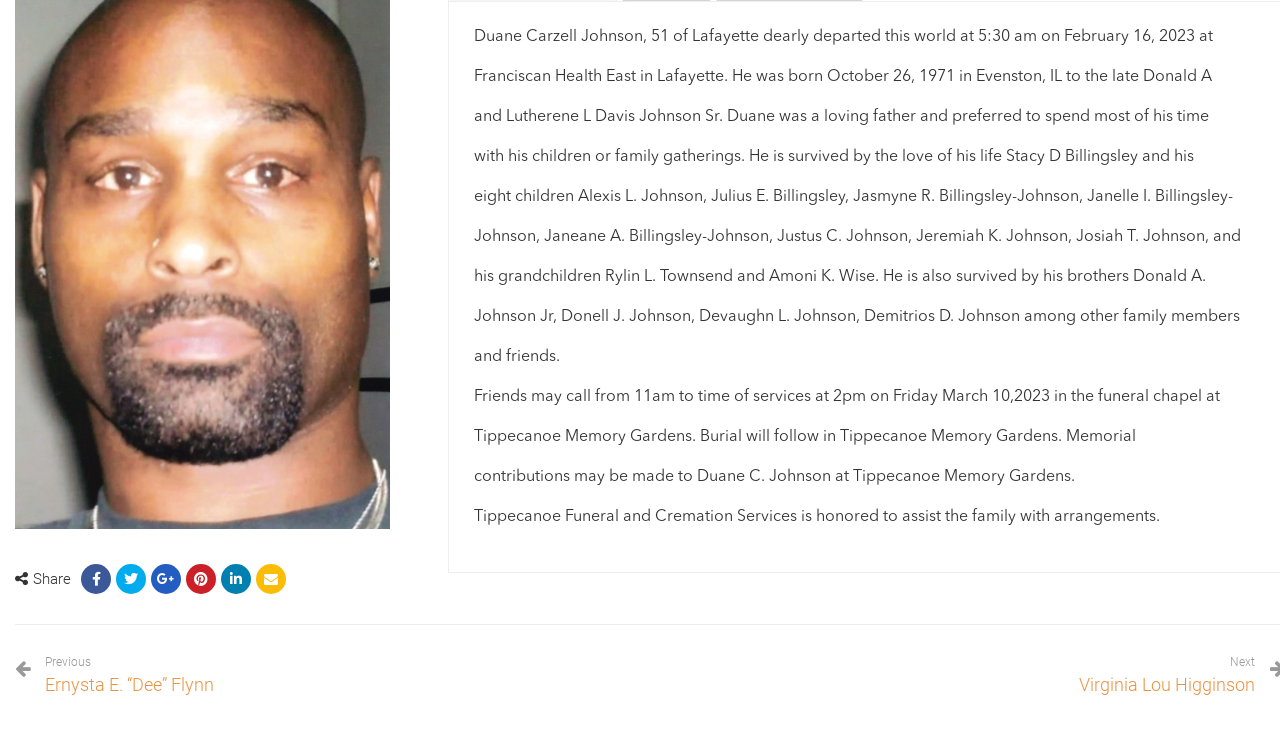Provide the bounding box coordinates of the HTML element described as: "Previous Ernysta E. “Dee” Flynn". The bounding box coordinates should be four float numbers between 0 and 1, i.e., [left, top, right, bottom].

[0.035, 0.884, 0.167, 0.945]